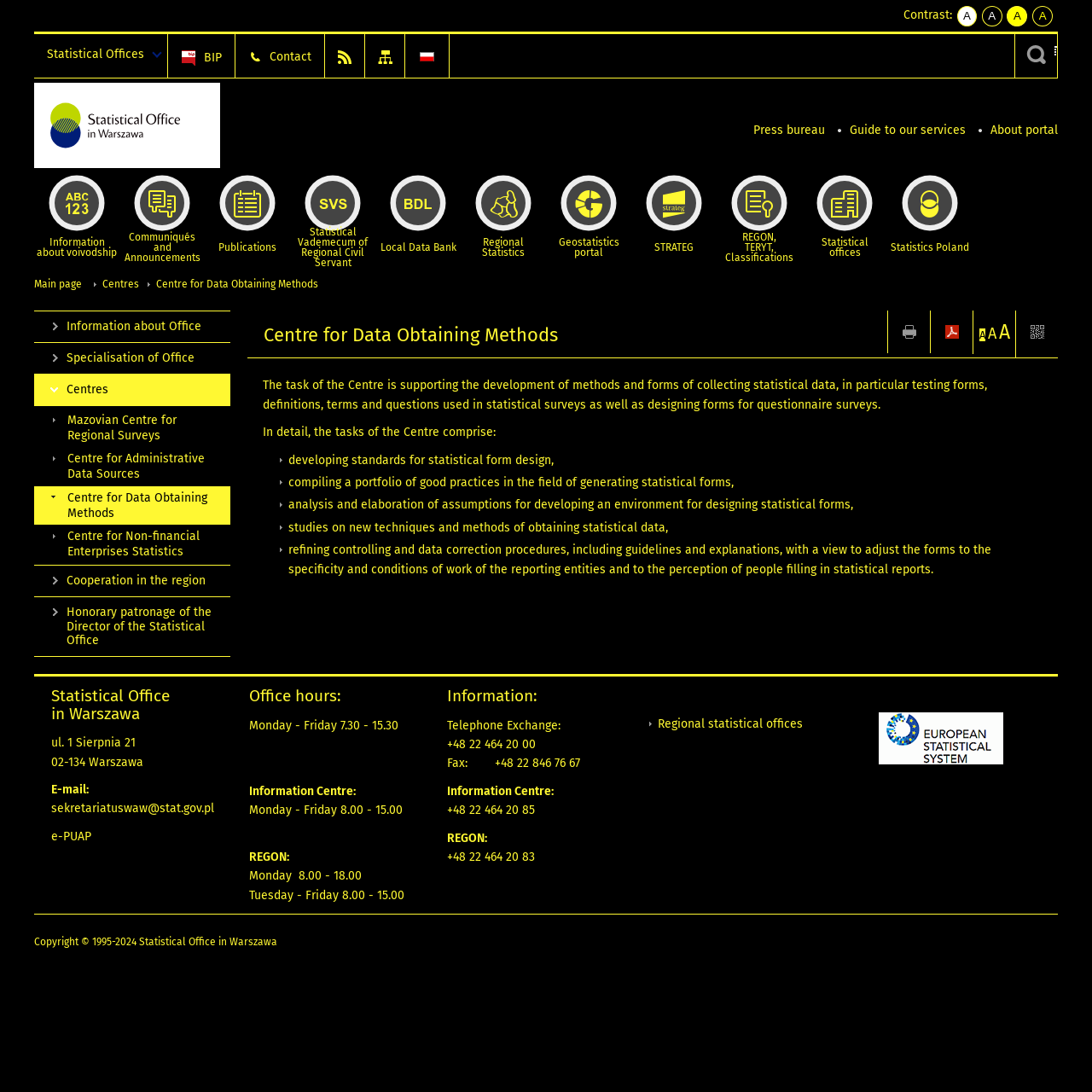Using the webpage screenshot and the element description e-PUAP, determine the bounding box coordinates. Specify the coordinates in the format (top-left x, top-left y, bottom-right x, bottom-right y) with values ranging from 0 to 1.

[0.047, 0.759, 0.084, 0.773]